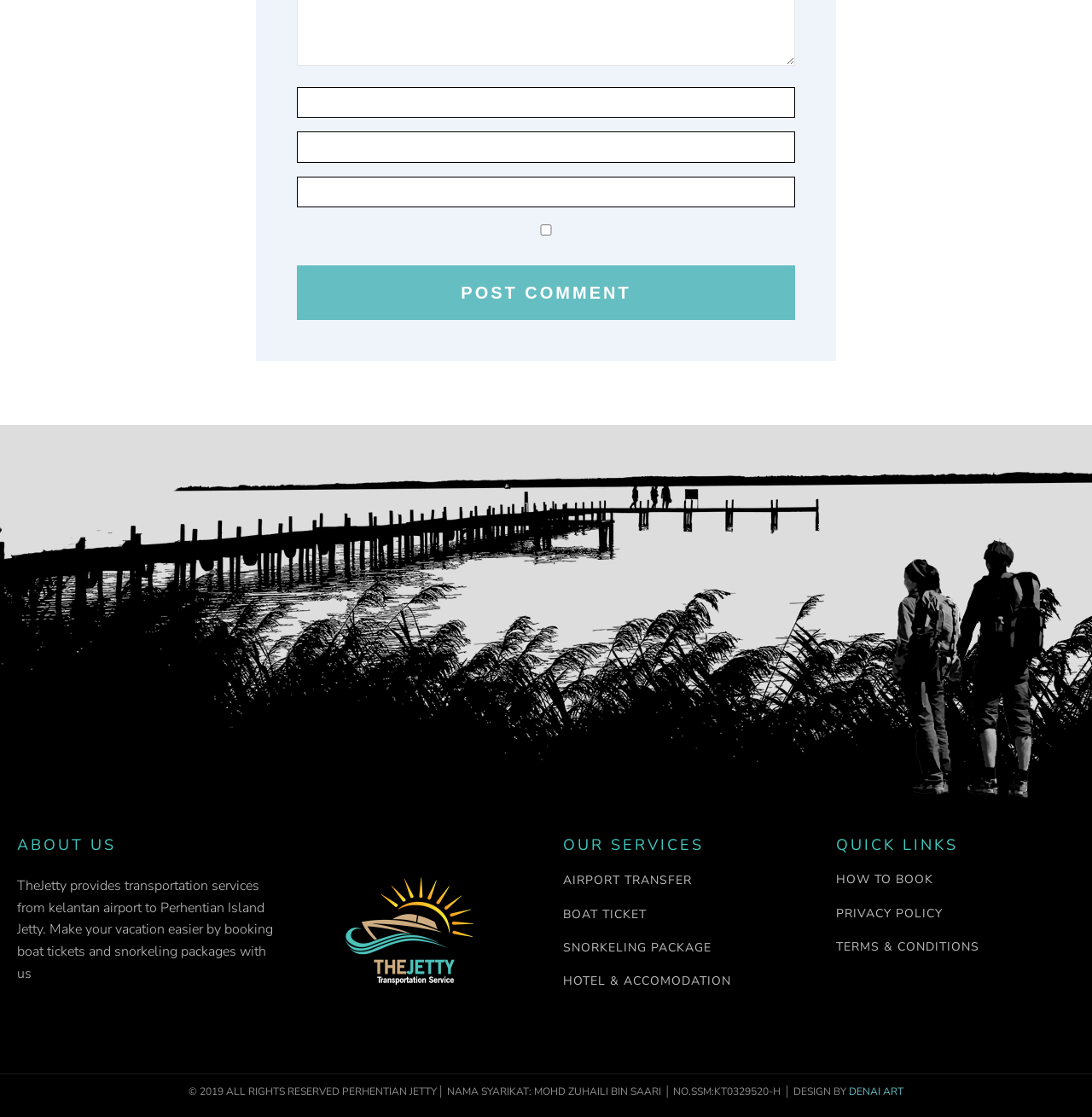Please specify the bounding box coordinates of the clickable region to carry out the following instruction: "Book airport transfer". The coordinates should be four float numbers between 0 and 1, in the format [left, top, right, bottom].

[0.516, 0.782, 0.634, 0.794]